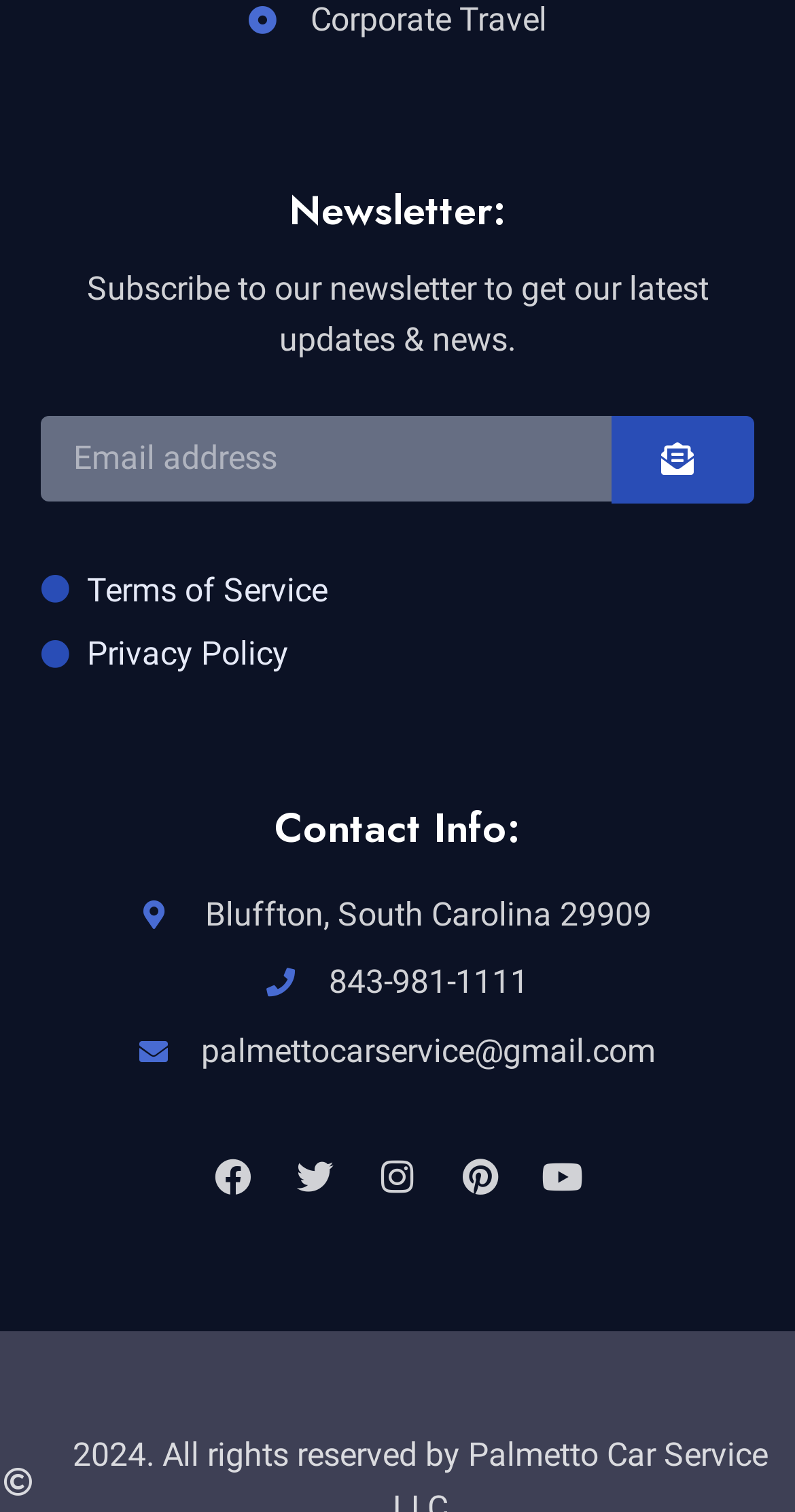Locate the bounding box coordinates of the clickable area needed to fulfill the instruction: "Read the article by Cassandra Profita".

None